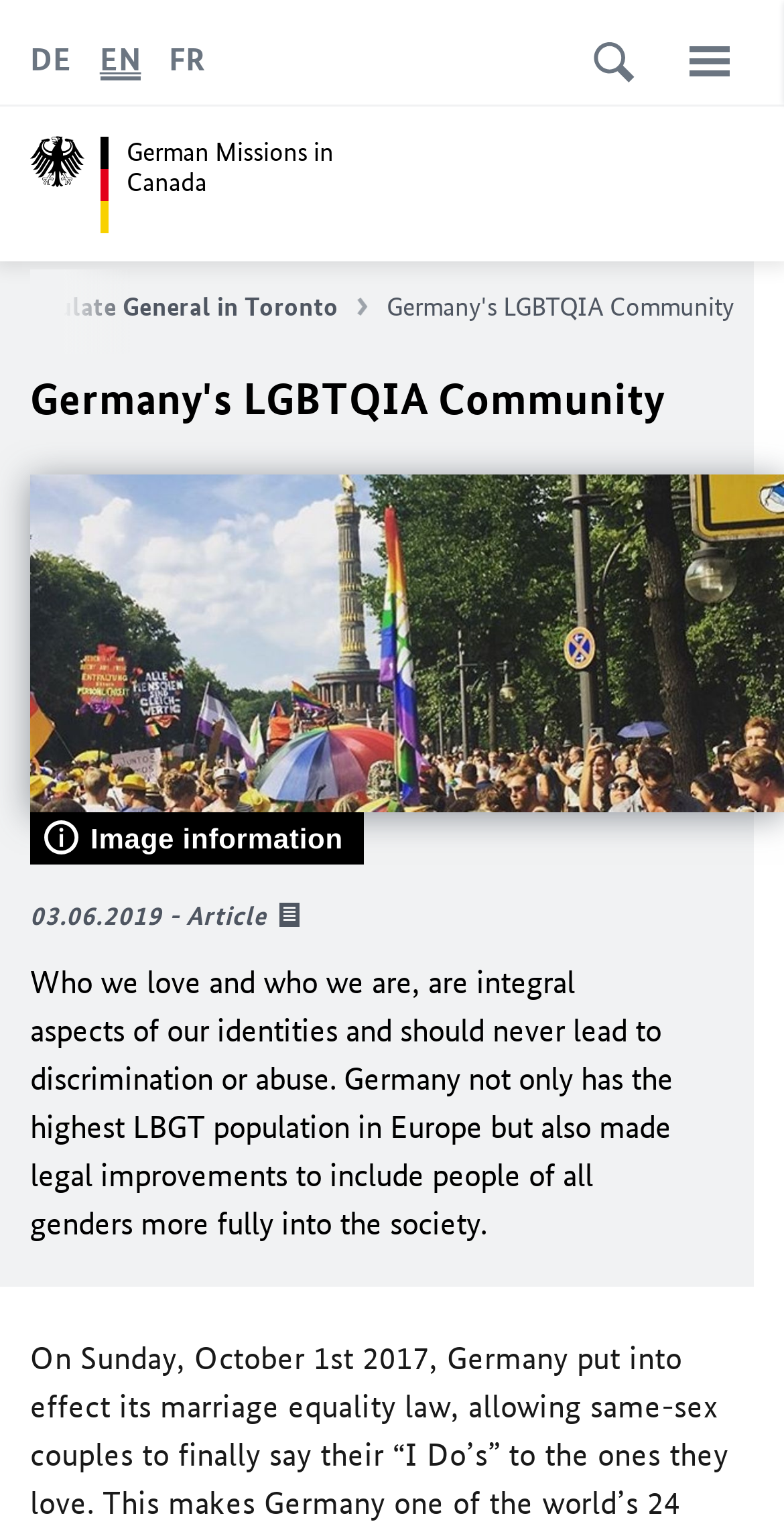Provide the bounding box coordinates, formatted as (top-left x, top-left y, bottom-right x, bottom-right y), with all values being floating point numbers between 0 and 1. Identify the bounding box of the UI element that matches the description: Contact Us

None